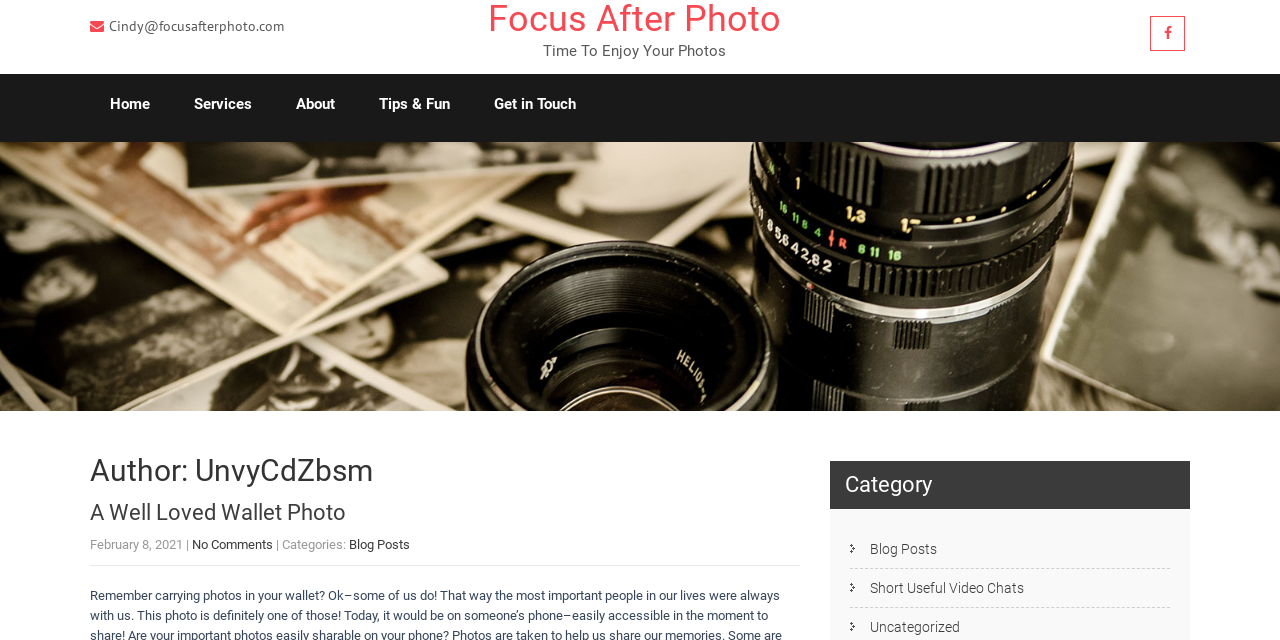Look at the image and give a detailed response to the following question: What is the date of the first blog post?

I determined the date of the first blog post by examining the StaticText element with the text 'February 8, 2021' which has a bounding box coordinate of [0.07, 0.839, 0.143, 0.863]. This element is a sibling of the heading element with the text 'A Well Loved Wallet Photo'.